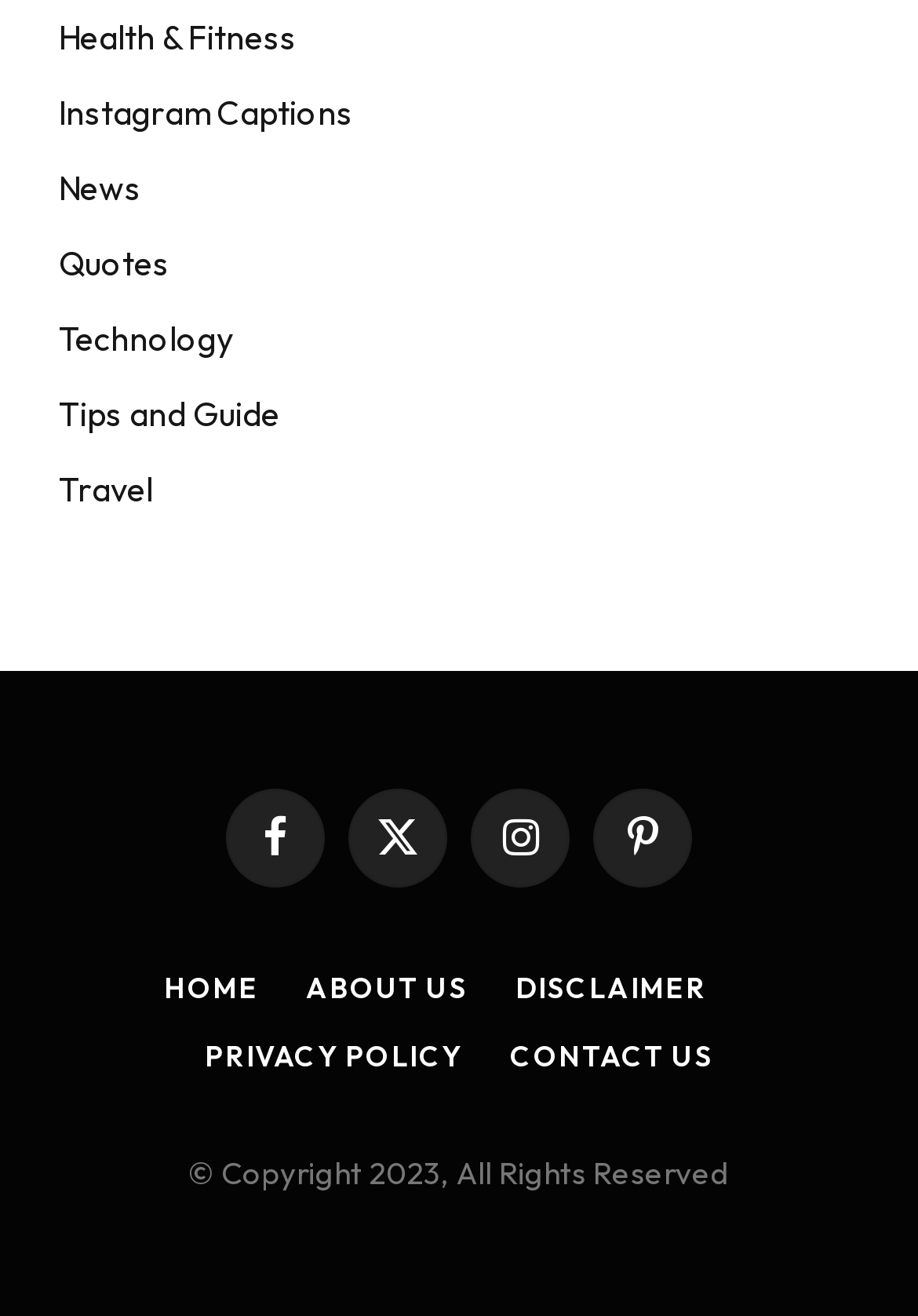Based on the visual content of the image, answer the question thoroughly: What is the last link in the footer section?

I looked at the footer section of the webpage and found that the last link is 'CONTACT US', which is located at the bottom right corner of the webpage.